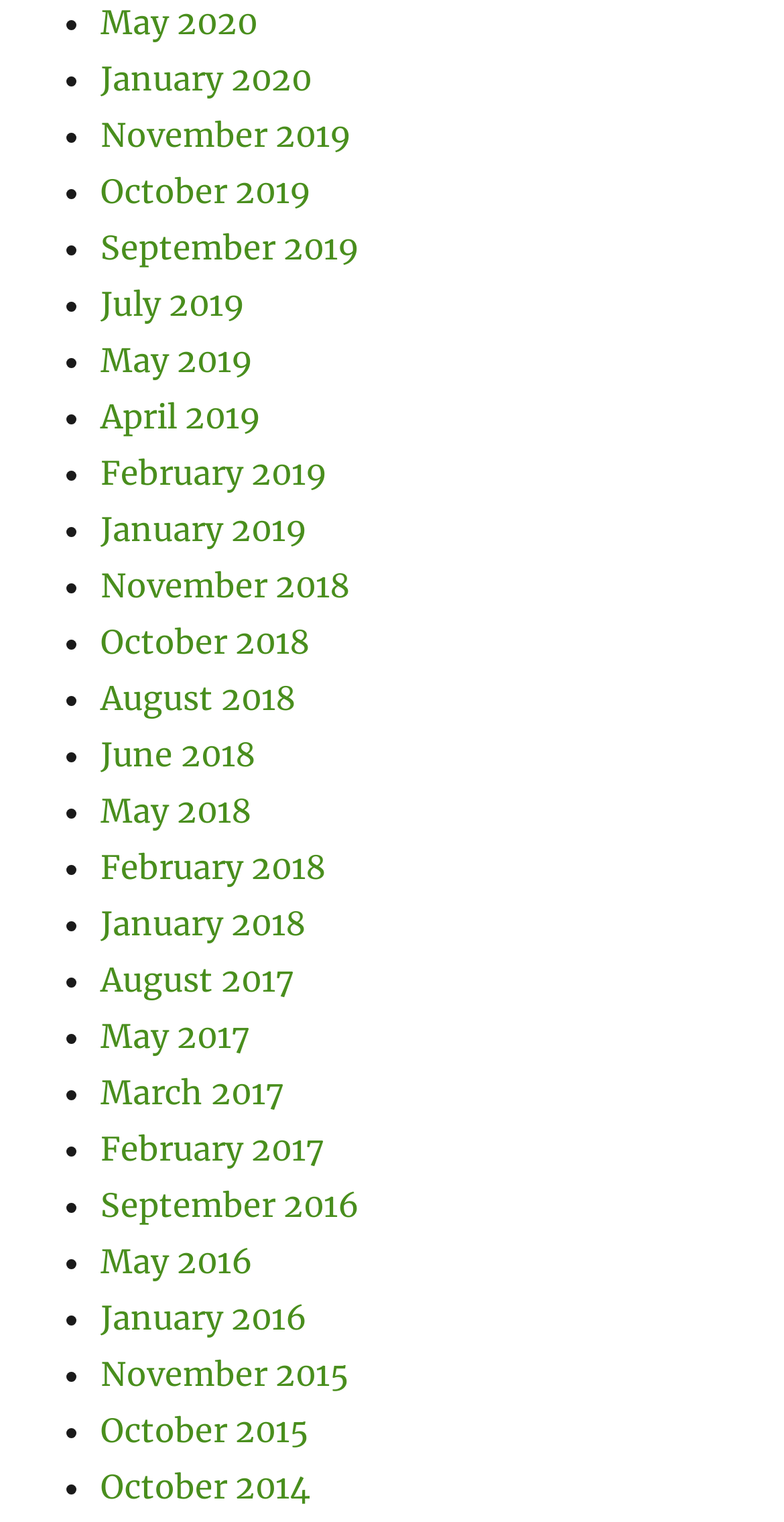Please identify the bounding box coordinates of the region to click in order to complete the task: "View May 2020". The coordinates must be four float numbers between 0 and 1, specified as [left, top, right, bottom].

[0.128, 0.001, 0.328, 0.028]